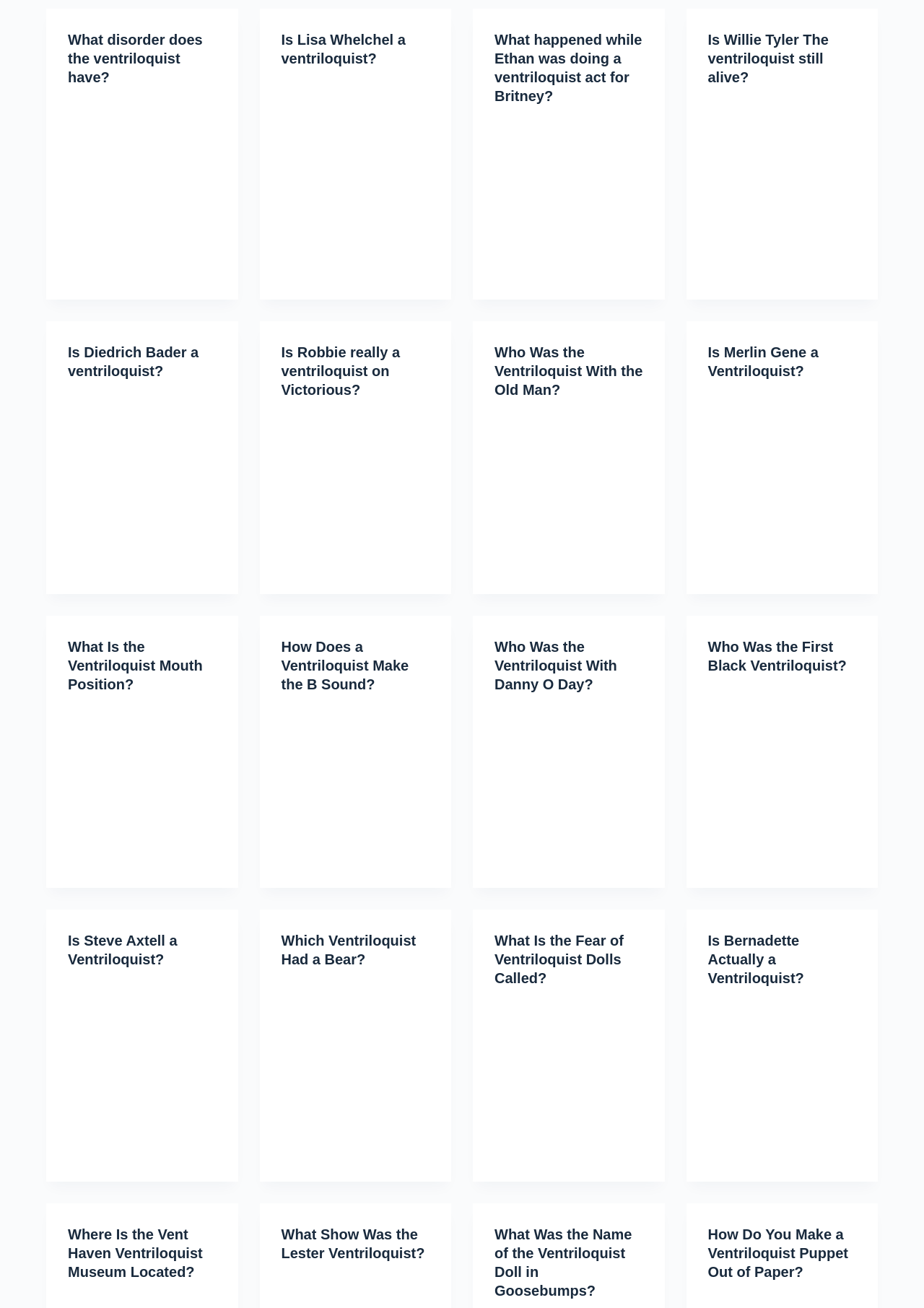Predict the bounding box for the UI component with the following description: "Our People".

None